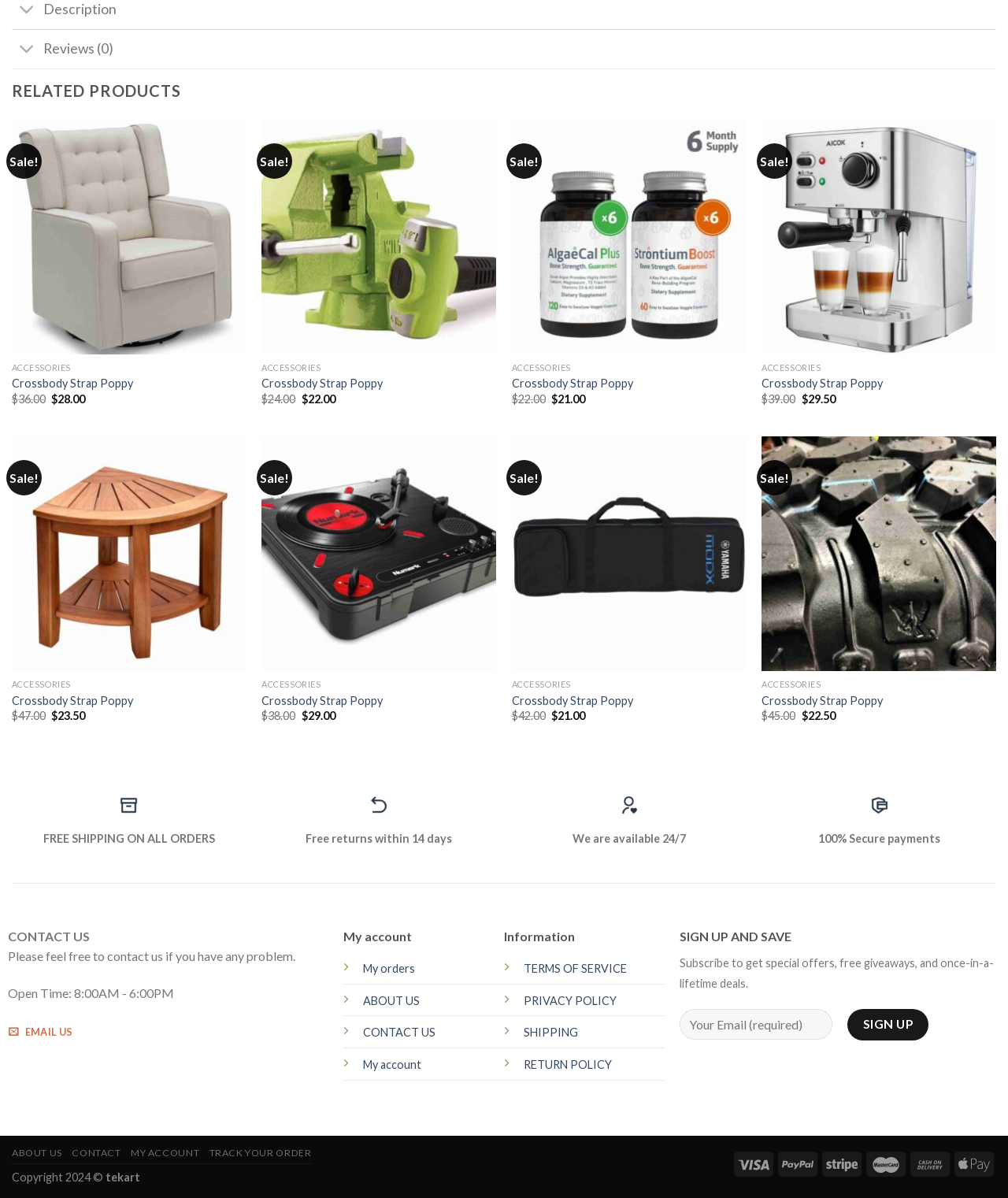Identify the bounding box for the described UI element: "Quick View".

[0.756, 0.296, 0.988, 0.319]